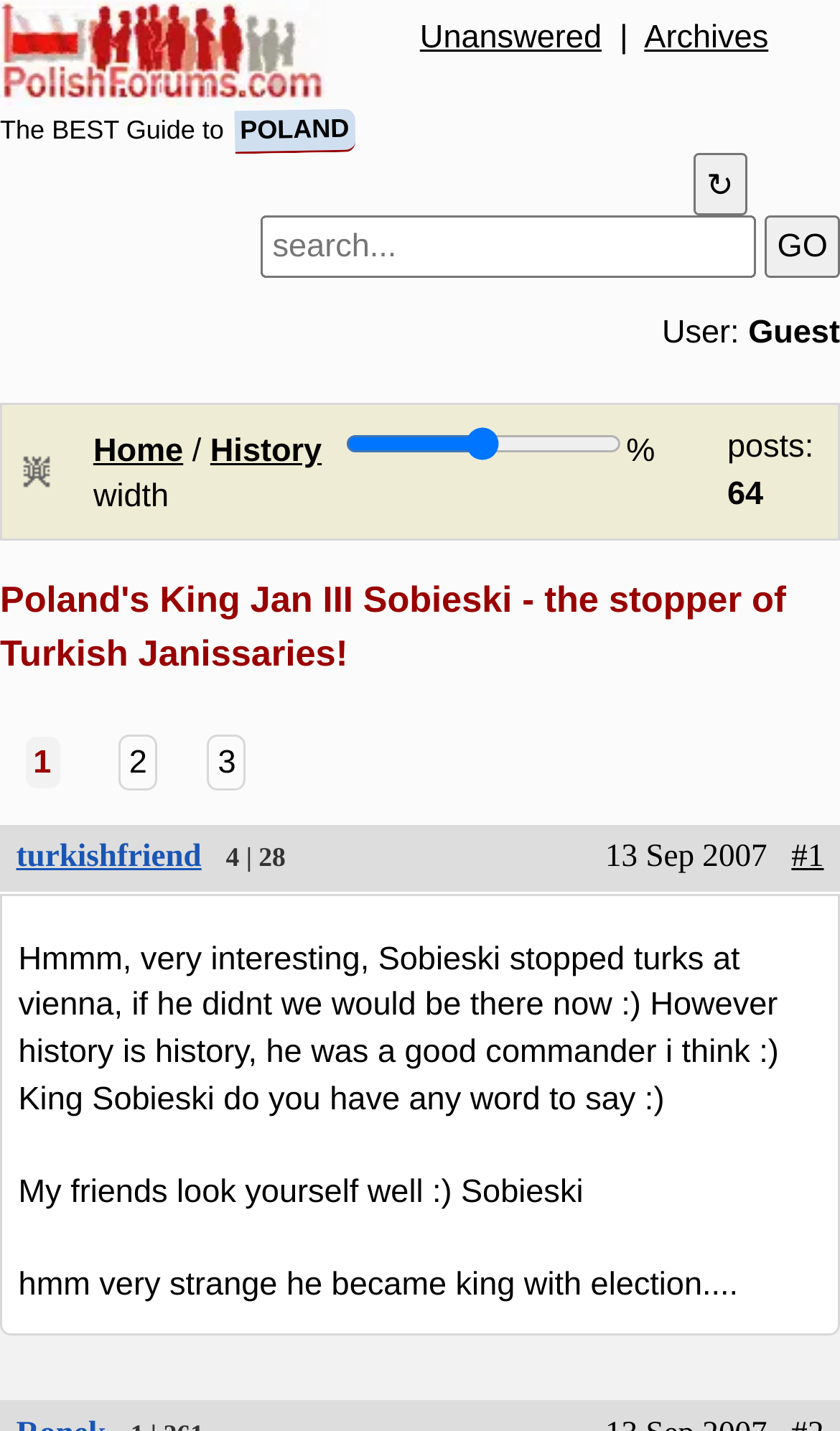Identify the bounding box for the described UI element. Provide the coordinates in (top-left x, top-left y, bottom-right x, bottom-right y) format with values ranging from 0 to 1: title="Find on page" value="↻"

[0.826, 0.107, 0.889, 0.151]